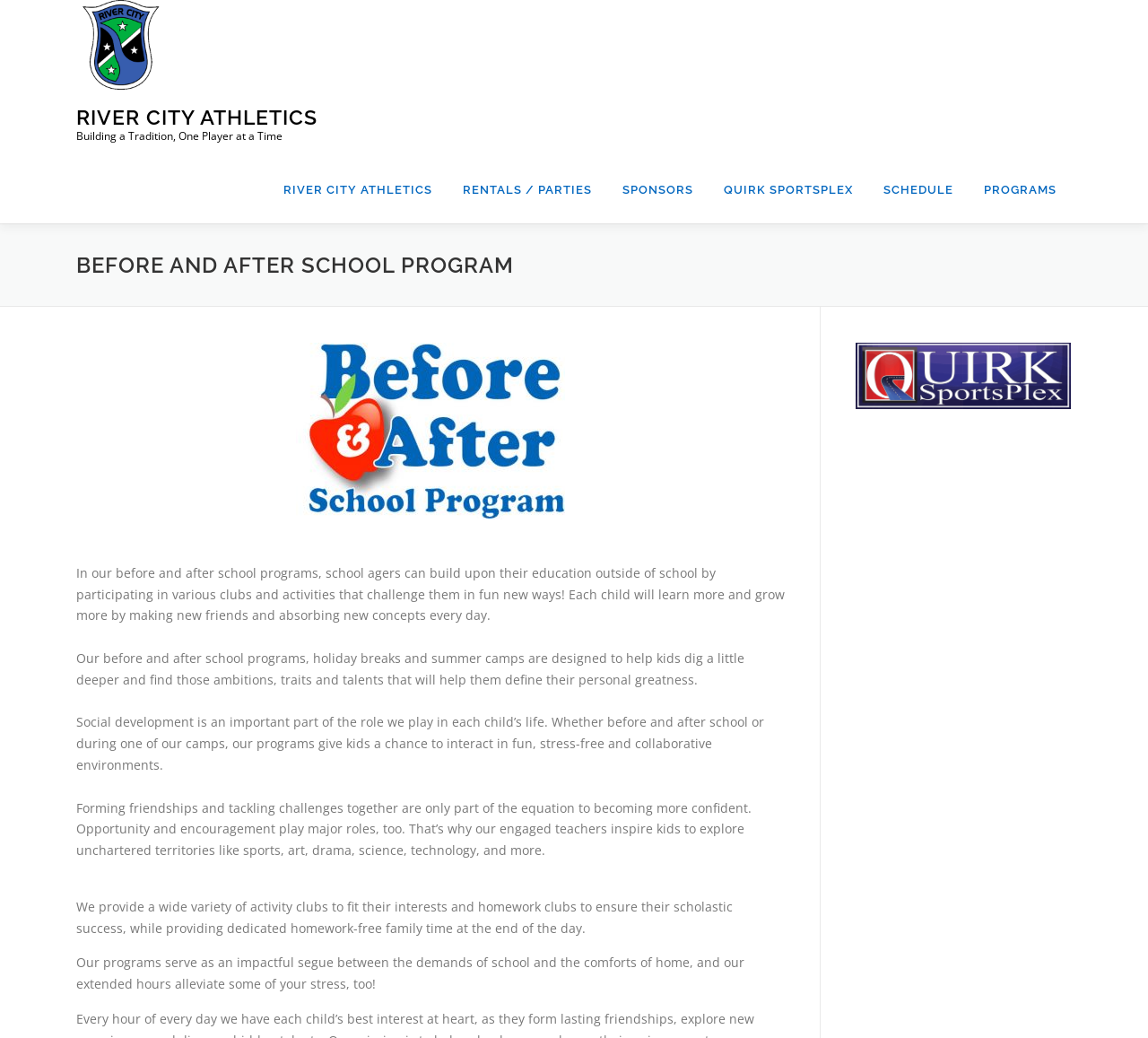What is the purpose of the before and after school program?
Give a one-word or short phrase answer based on the image.

To help kids build upon their education